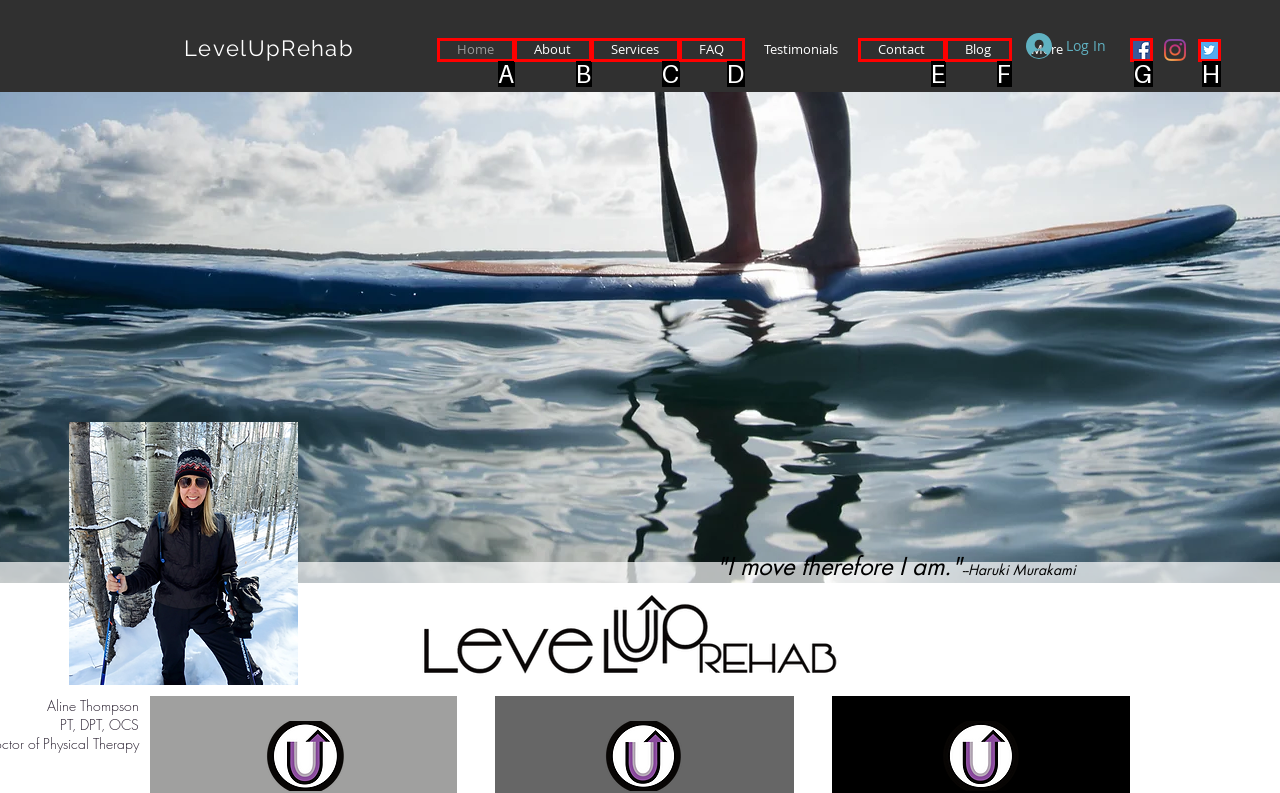Select the UI element that should be clicked to execute the following task: Click on the 'Facebook Social Icon'
Provide the letter of the correct choice from the given options.

G